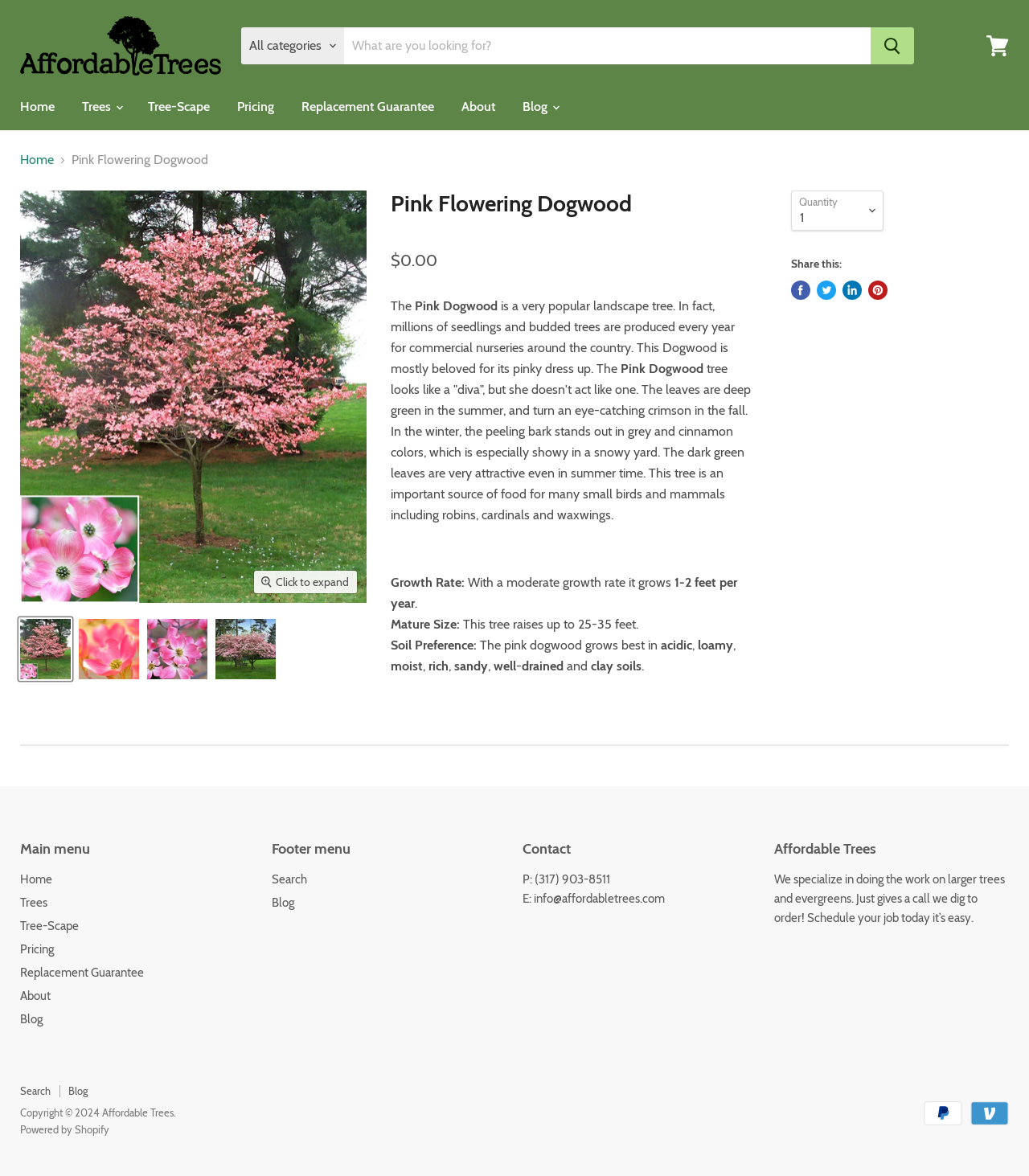What is the growth rate of this tree?
Based on the screenshot, give a detailed explanation to answer the question.

The growth rate of the tree is mentioned in the text 'With a moderate growth rate it grows 1-2 feet per year.'